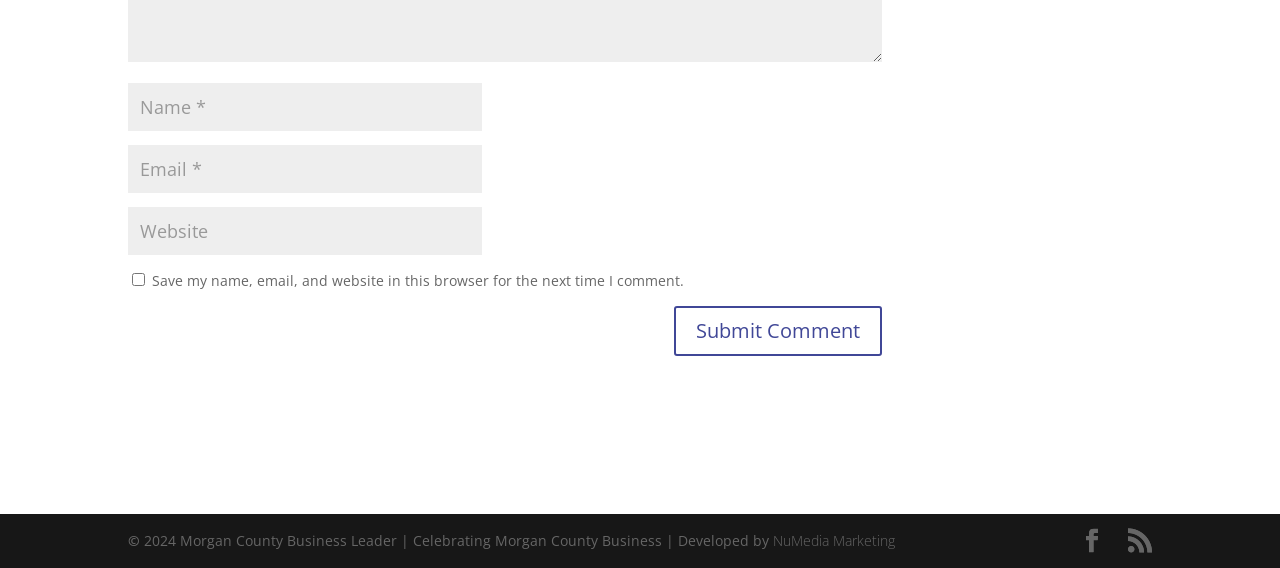What is the link 'NuMedia Marketing' for?
Using the visual information, reply with a single word or short phrase.

Developer info